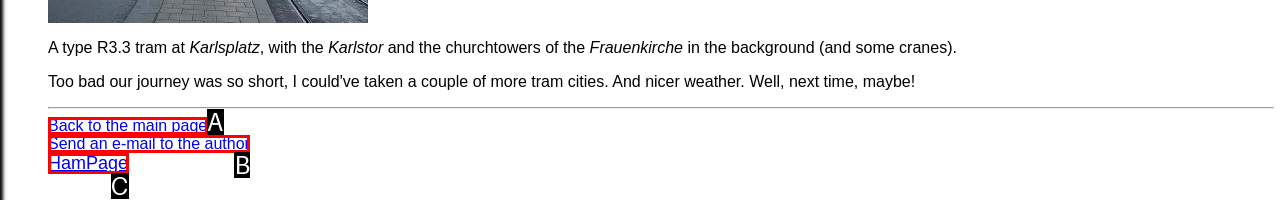Match the option to the description: Sutton Web Design
State the letter of the correct option from the available choices.

None